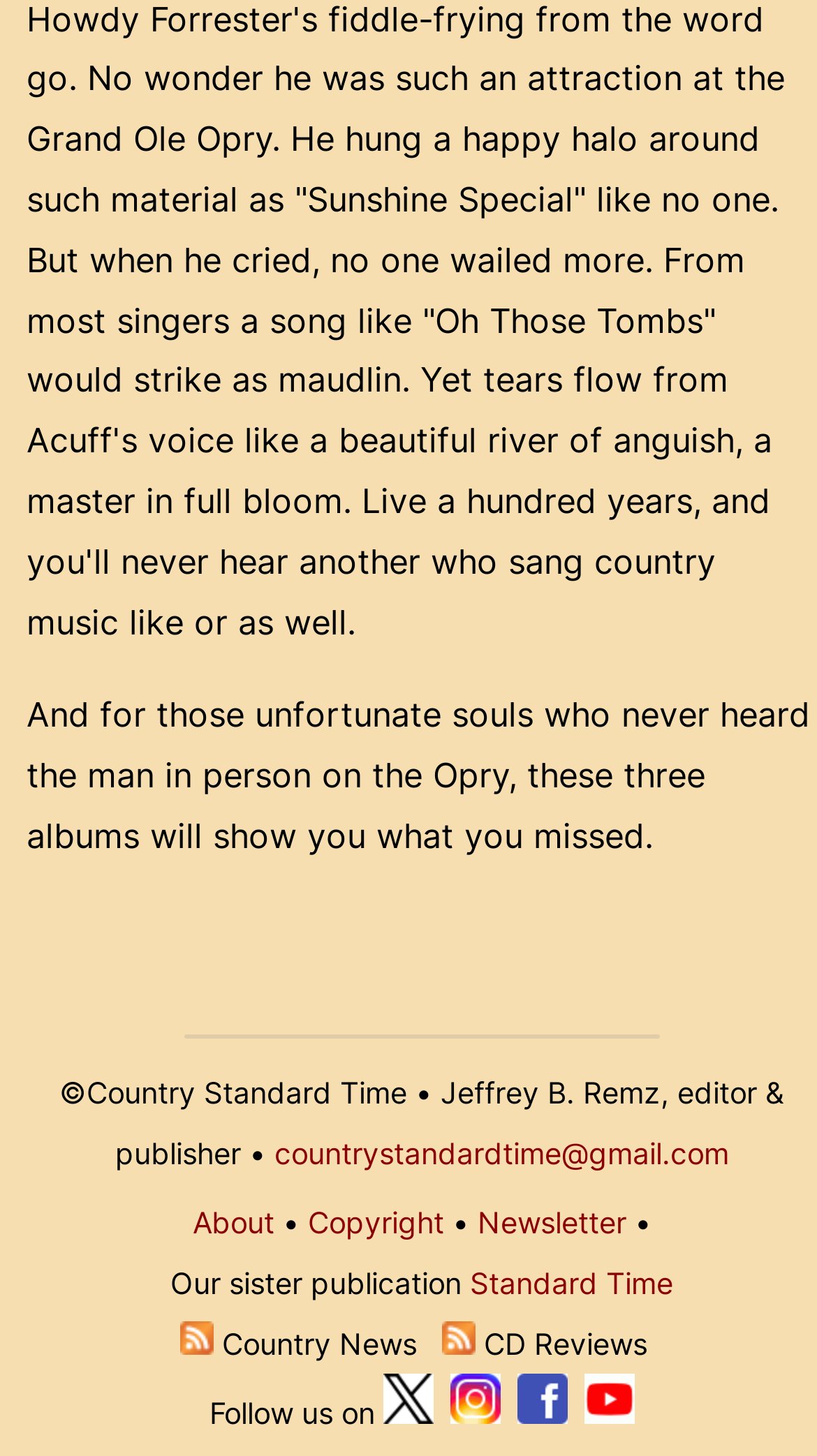Specify the bounding box coordinates of the region I need to click to perform the following instruction: "Read essays". The coordinates must be four float numbers in the range of 0 to 1, i.e., [left, top, right, bottom].

None